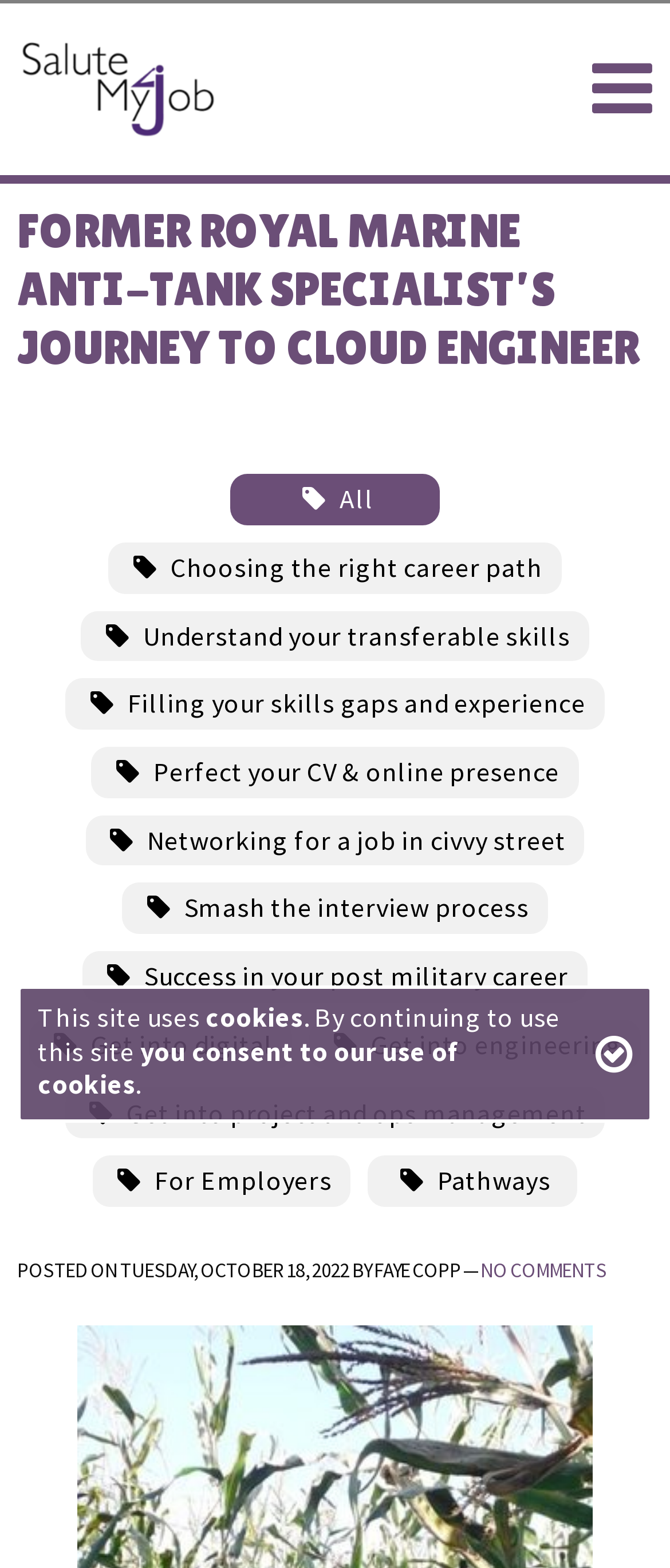Extract the main headline from the webpage and generate its text.

FORMER ROYAL MARINE ANTI-TANK SPECIALIST’S JOURNEY TO CLOUD ENGINEER